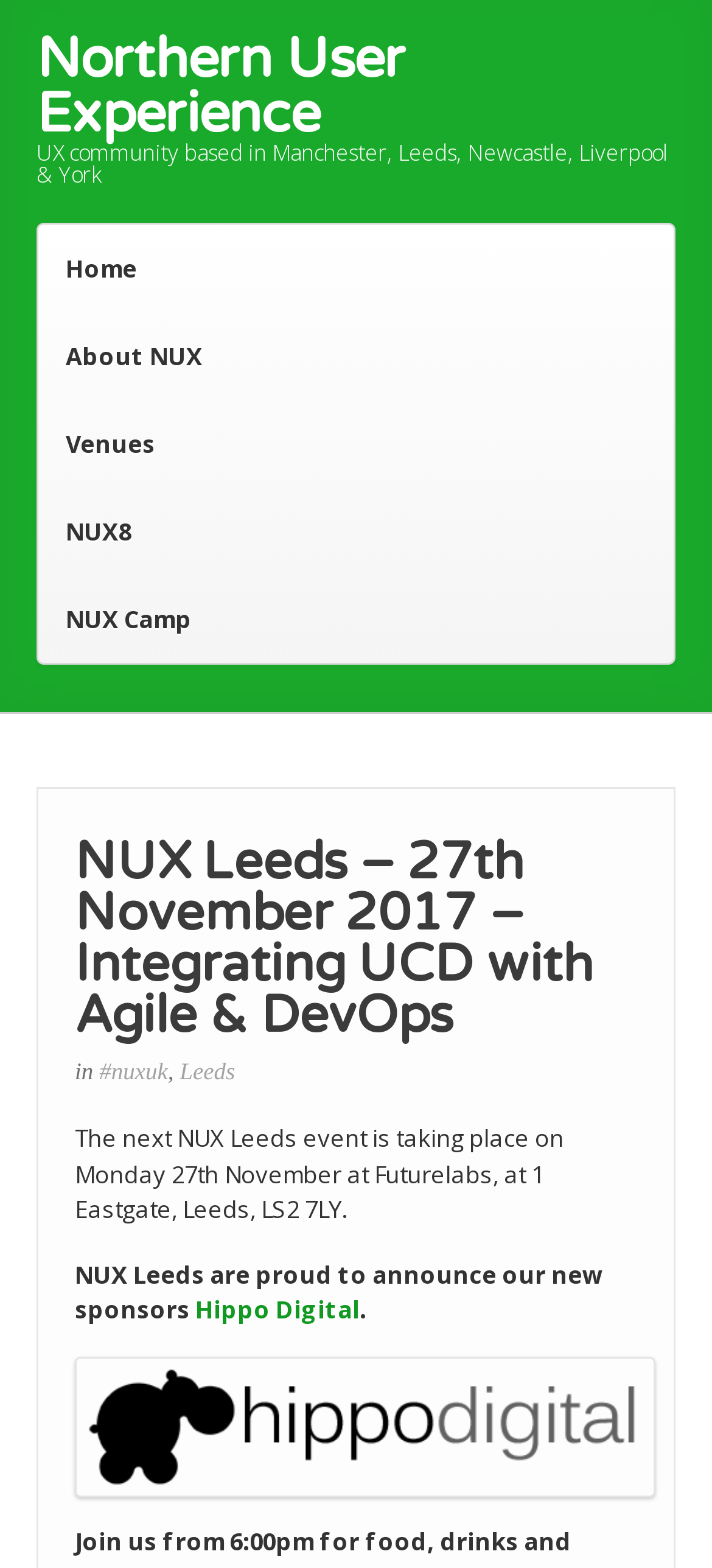Find the bounding box coordinates for the area that must be clicked to perform this action: "Learn more about NUX".

[0.051, 0.016, 0.569, 0.094]